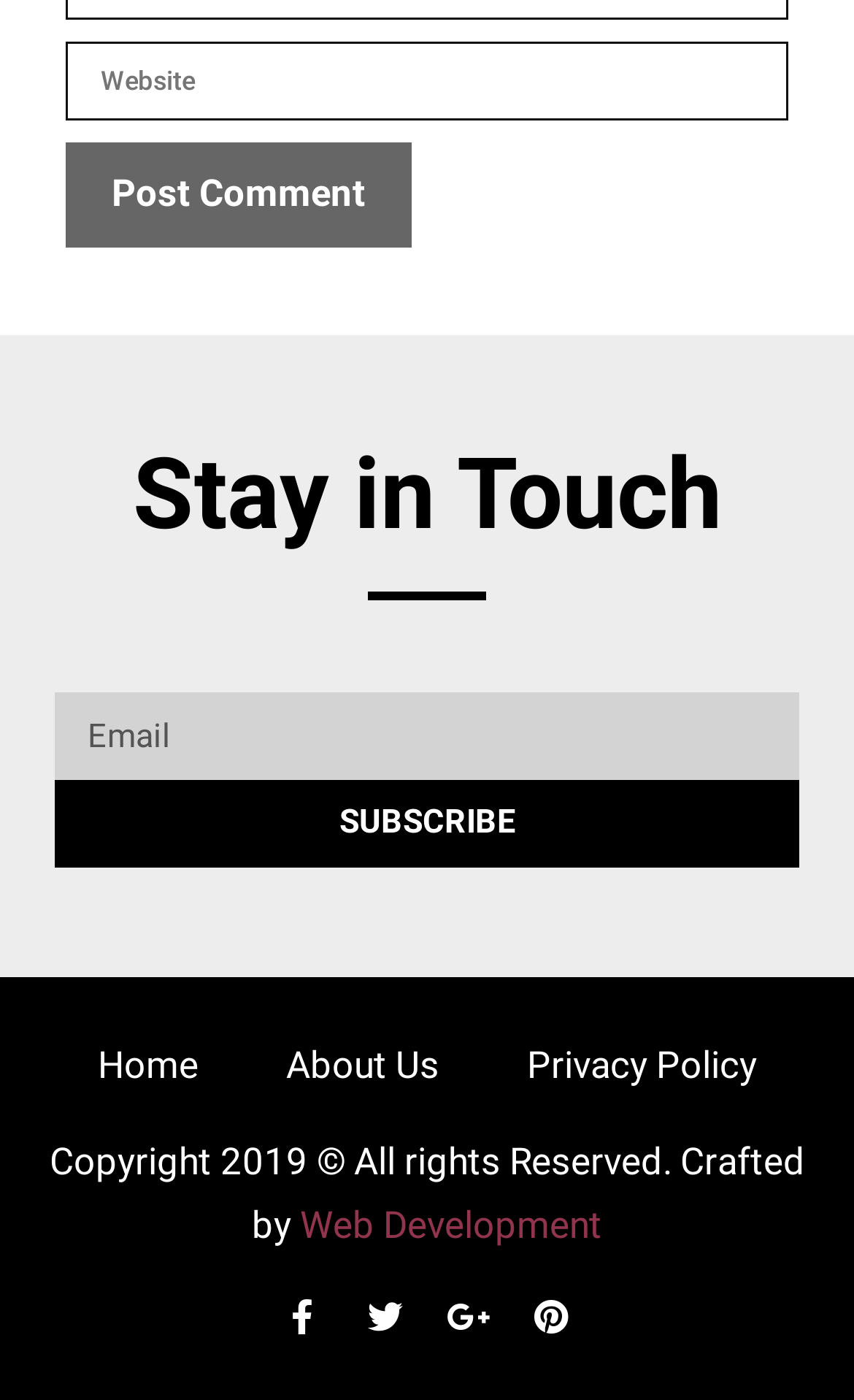Respond concisely with one word or phrase to the following query:
What is the copyright year?

2019